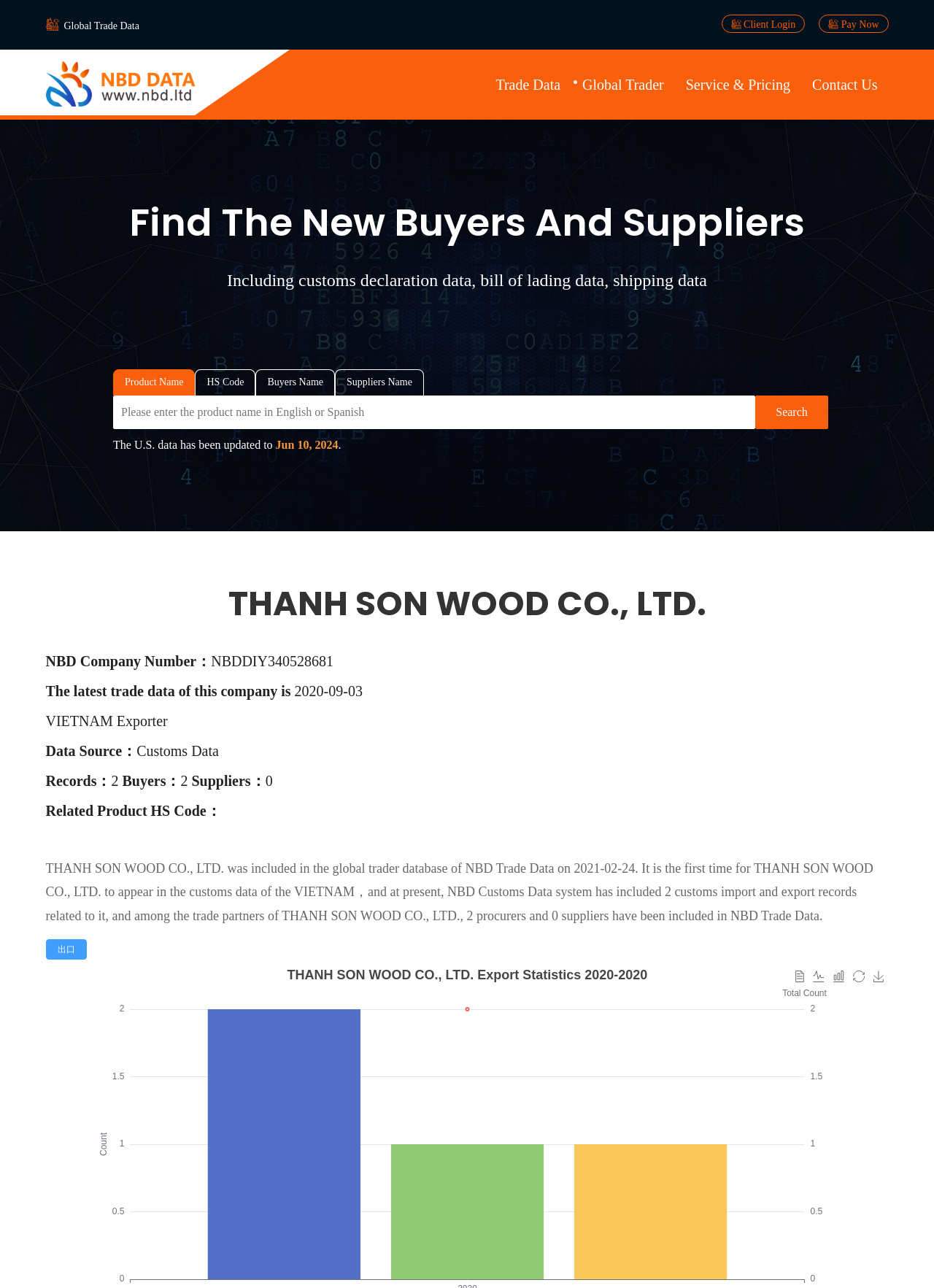What is the date of the latest trade data of THANH SON WOOD CO., LTD.?
Kindly give a detailed and elaborate answer to the question.

The text 'The latest trade data of this company is 2020-09-03' mentions the date of the latest trade data.